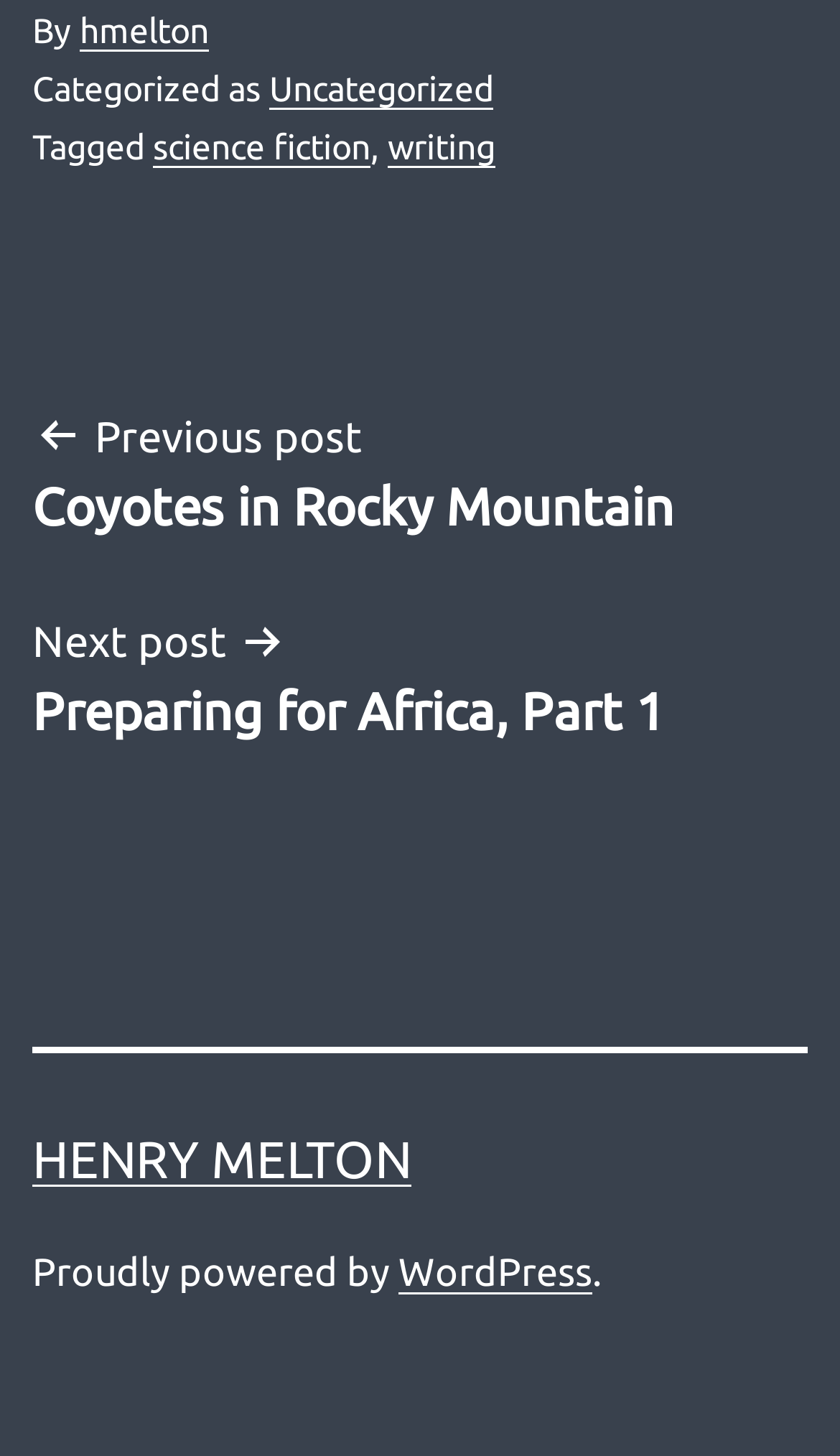Bounding box coordinates should be provided in the format (top-left x, top-left y, bottom-right x, bottom-right y) with all values between 0 and 1. Identify the bounding box for this UI element: Previous postCoyotes in Rocky Mountain

[0.038, 0.274, 0.962, 0.371]